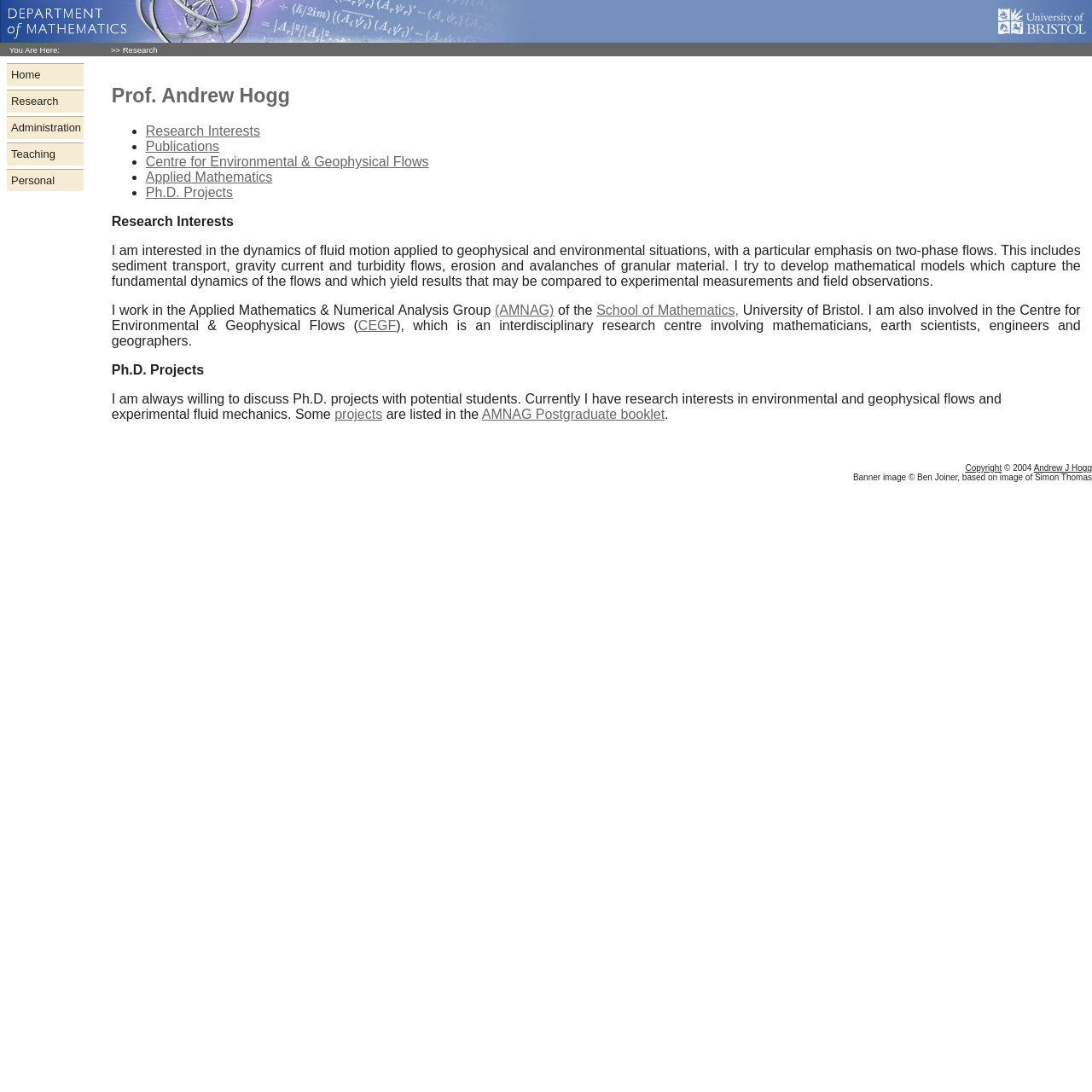Can you identify the bounding box coordinates of the clickable region needed to carry out this instruction: 'Go to the Research page'? The coordinates should be four float numbers within the range of 0 to 1, stated as [left, top, right, bottom].

[0.006, 0.082, 0.077, 0.103]